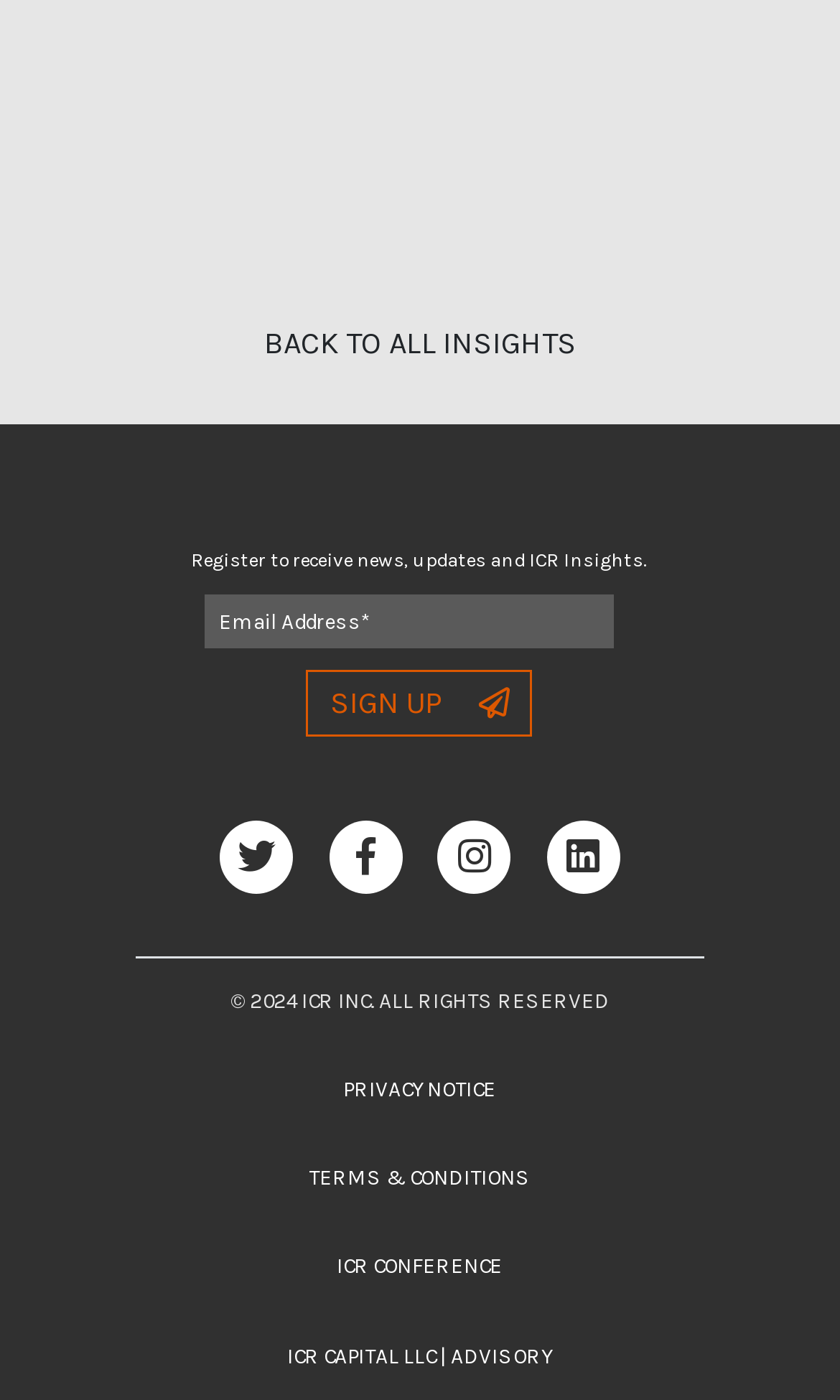How many links are present at the bottom of the page?
Use the screenshot to answer the question with a single word or phrase.

4